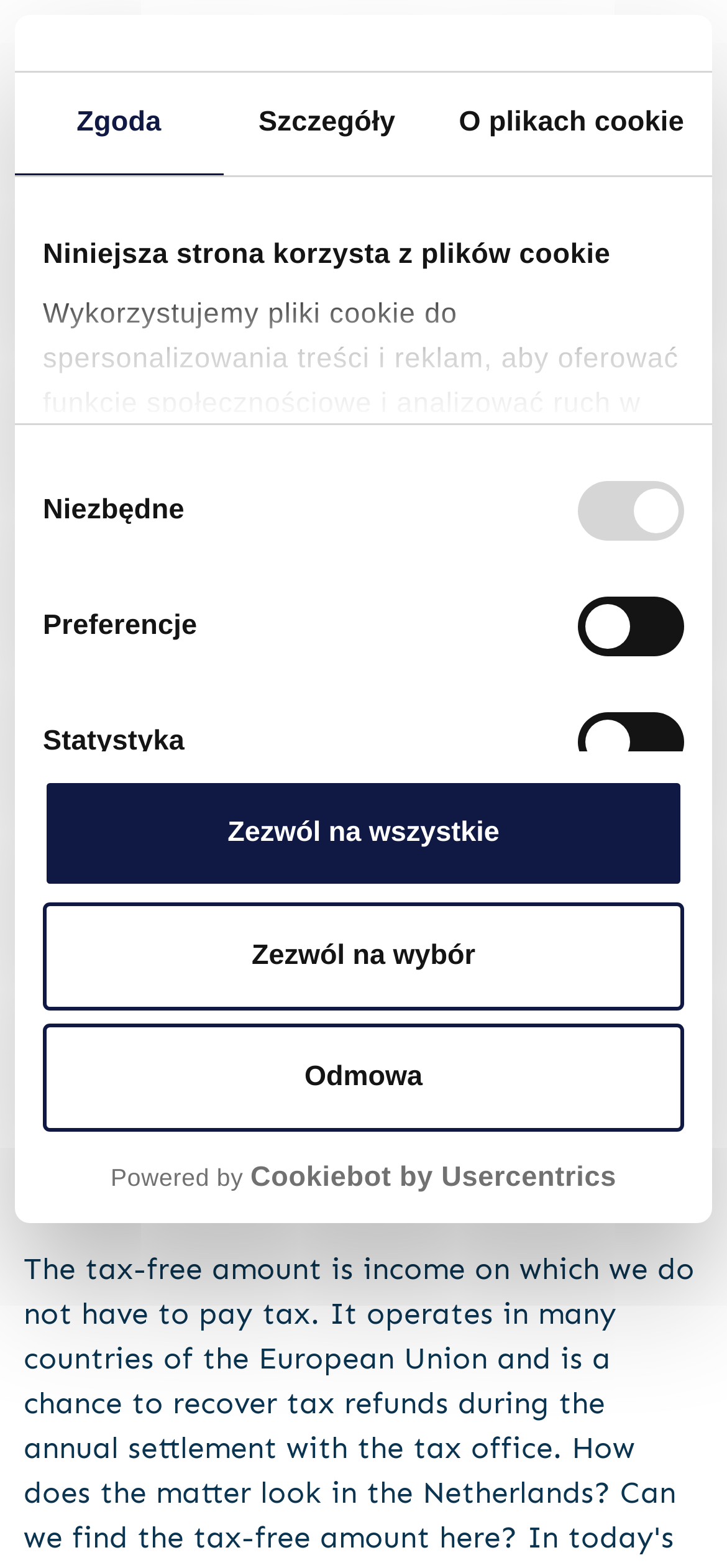For the following element description, predict the bounding box coordinates in the format (top-left x, top-left y, bottom-right x, bottom-right y). All values should be floating point numbers between 0 and 1. Description: Zezwól na wszystkie

[0.059, 0.497, 0.941, 0.566]